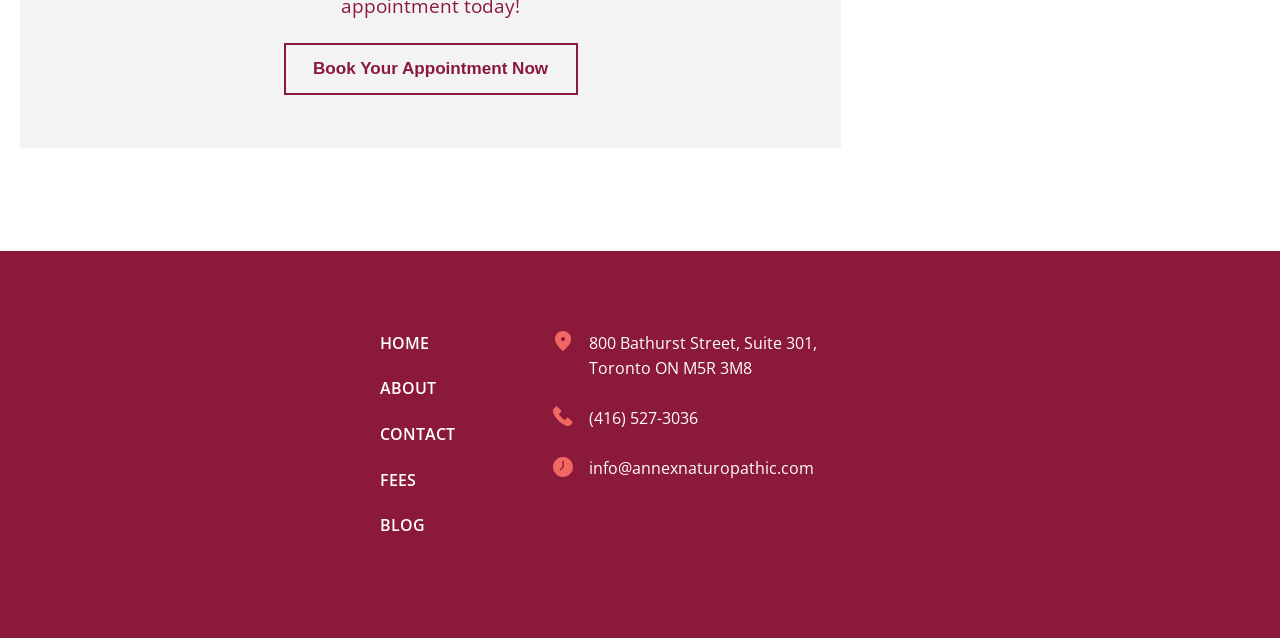How many navigation links are at the top of the webpage?
Refer to the image and provide a concise answer in one word or phrase.

6